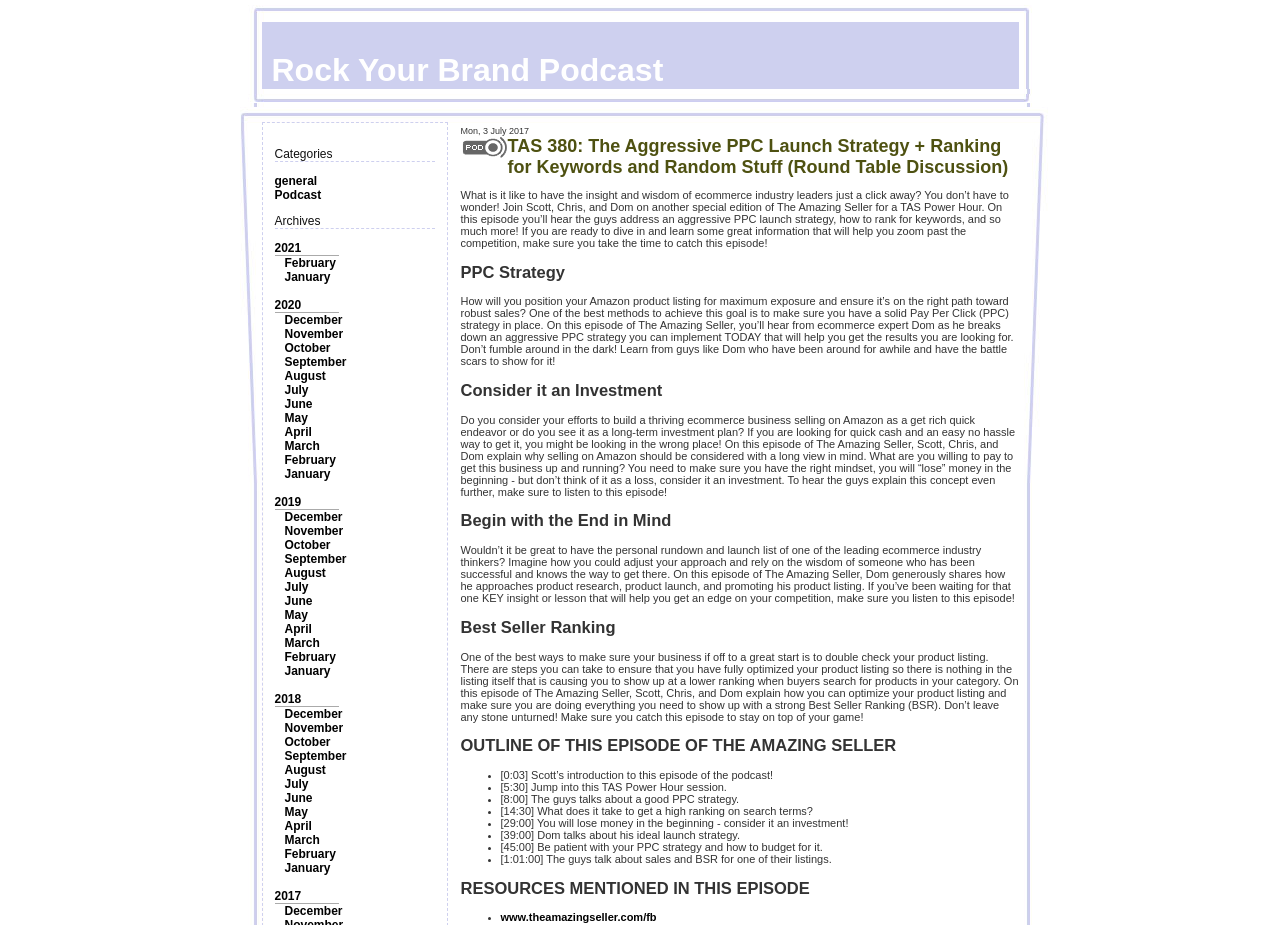Can you pinpoint the bounding box coordinates for the clickable element required for this instruction: "Explore the '2017' archives"? The coordinates should be four float numbers between 0 and 1, i.e., [left, top, right, bottom].

[0.214, 0.961, 0.235, 0.976]